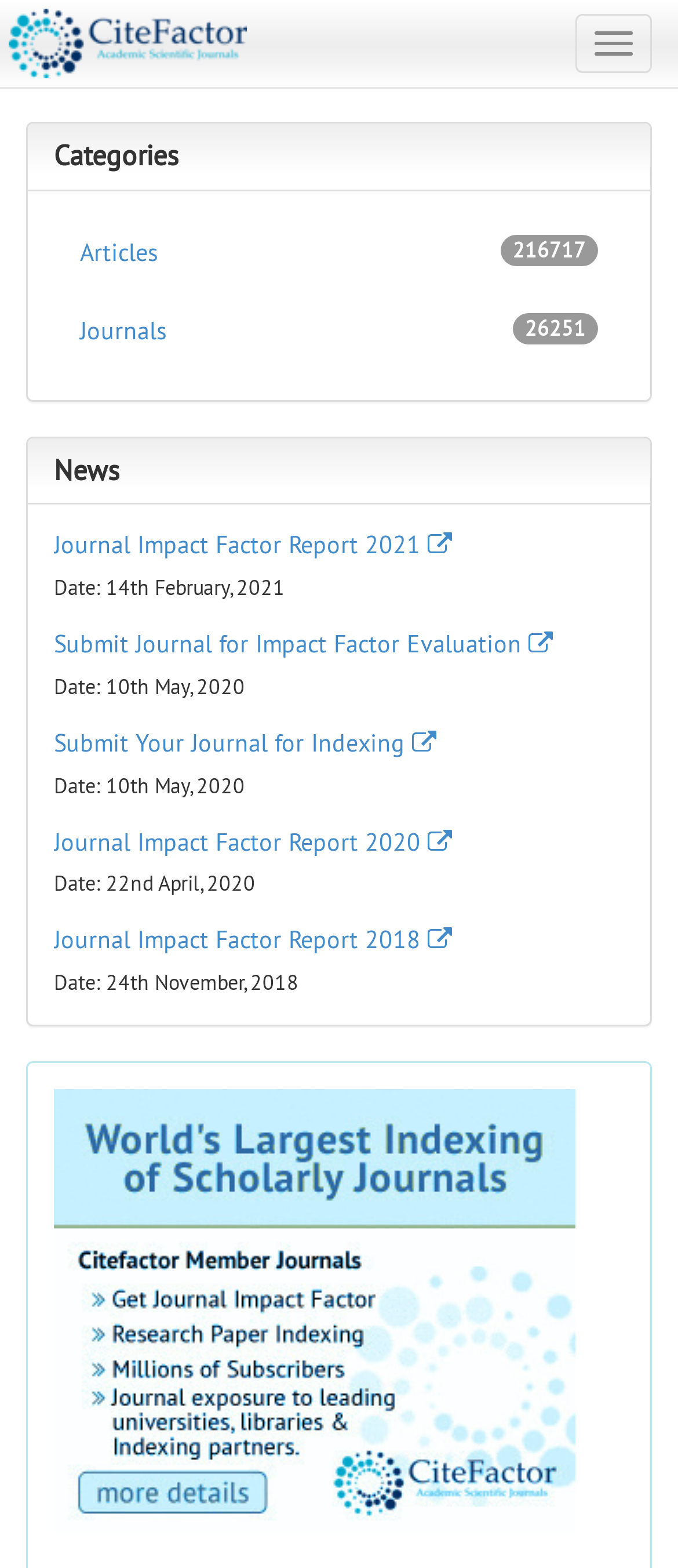Please indicate the bounding box coordinates for the clickable area to complete the following task: "View Journal Impact Factor Report 2021". The coordinates should be specified as four float numbers between 0 and 1, i.e., [left, top, right, bottom].

[0.079, 0.337, 0.667, 0.357]